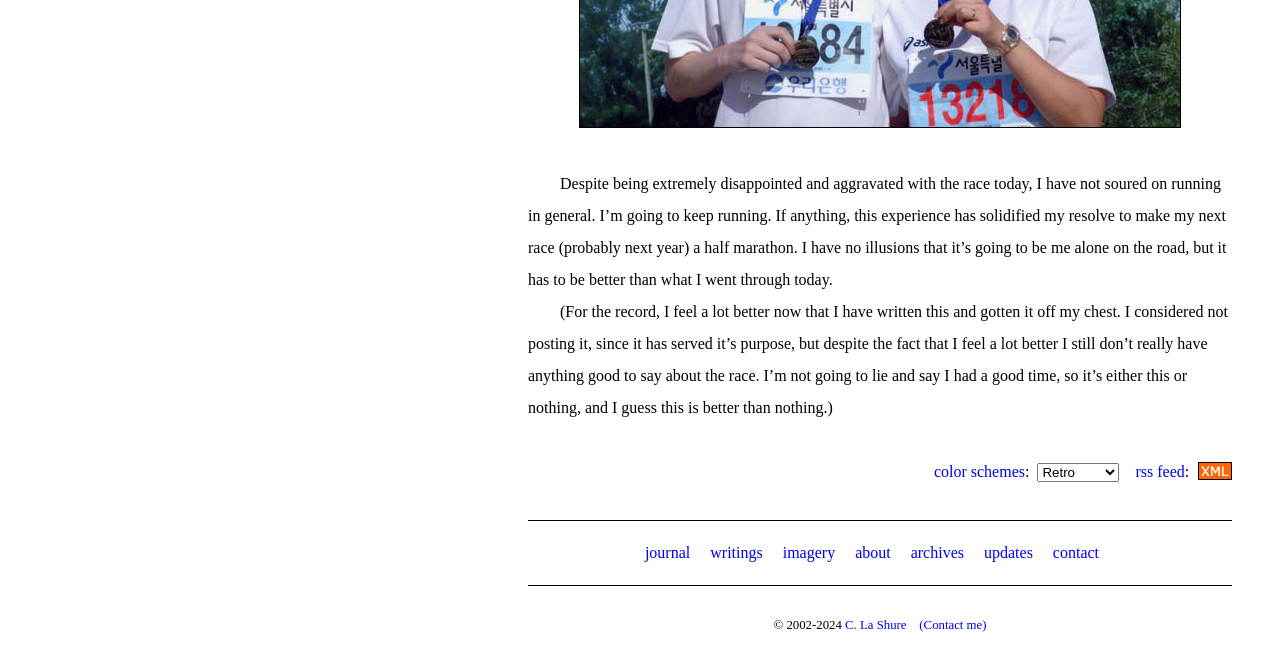What is the author's name?
Refer to the screenshot and answer in one word or phrase.

C. La Shure